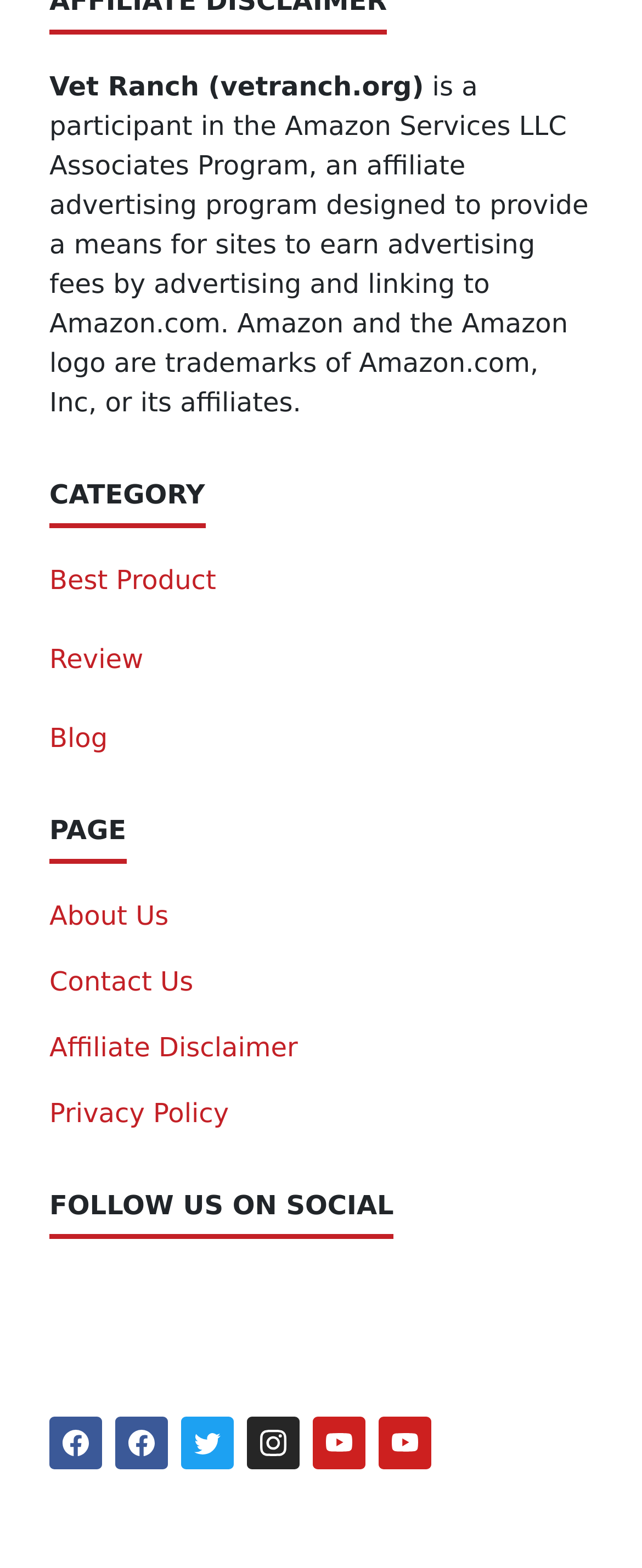Find the bounding box coordinates of the area to click in order to follow the instruction: "Visit About Us".

[0.077, 0.574, 0.263, 0.594]